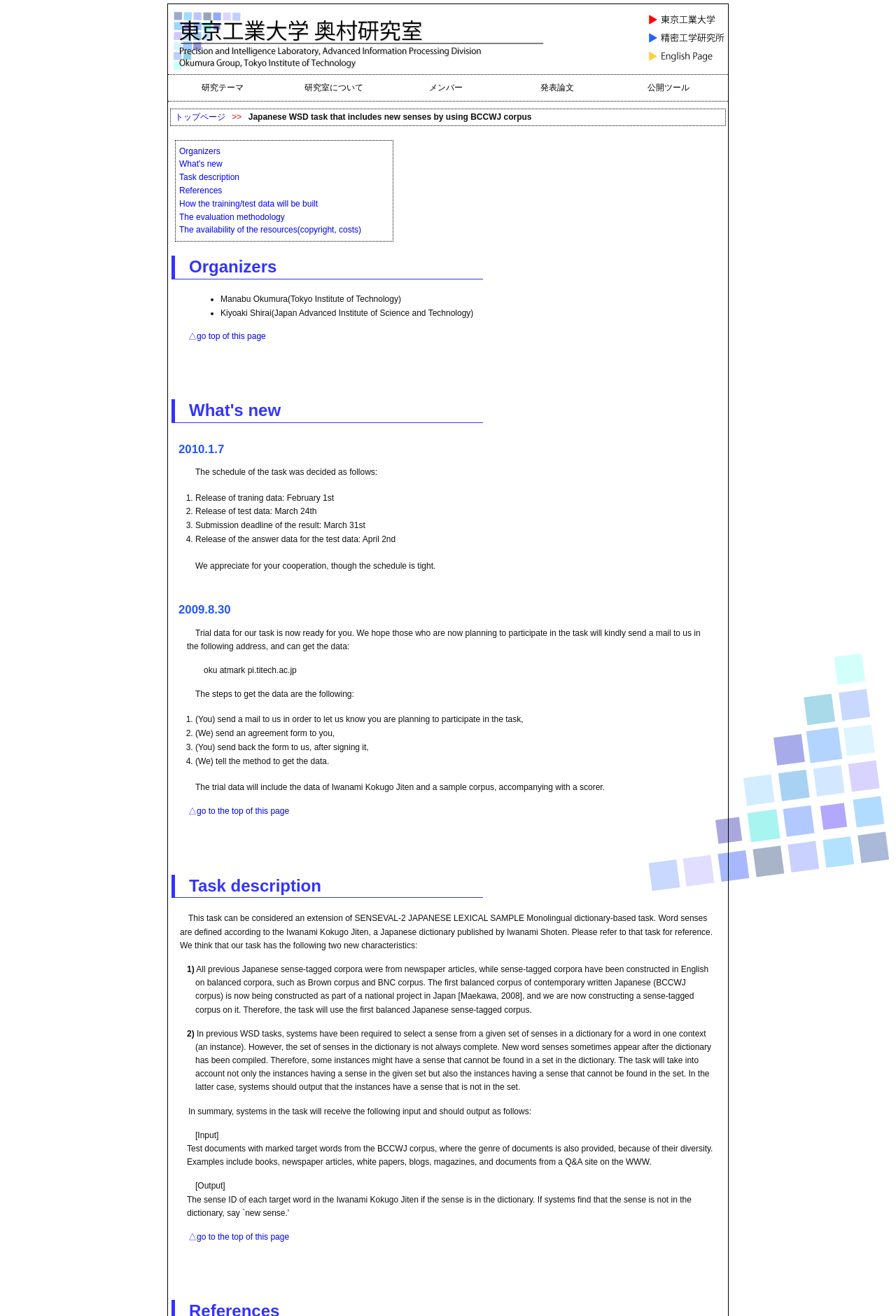What is the purpose of the trial data?
Please respond to the question with a detailed and well-explained answer.

The purpose of the trial data can be inferred from the section with the heading 'What's new'. It is mentioned that the trial data is ready for participants to get feedback, and the steps to get the data are outlined, including sending a mail to the organizers and signing an agreement form.